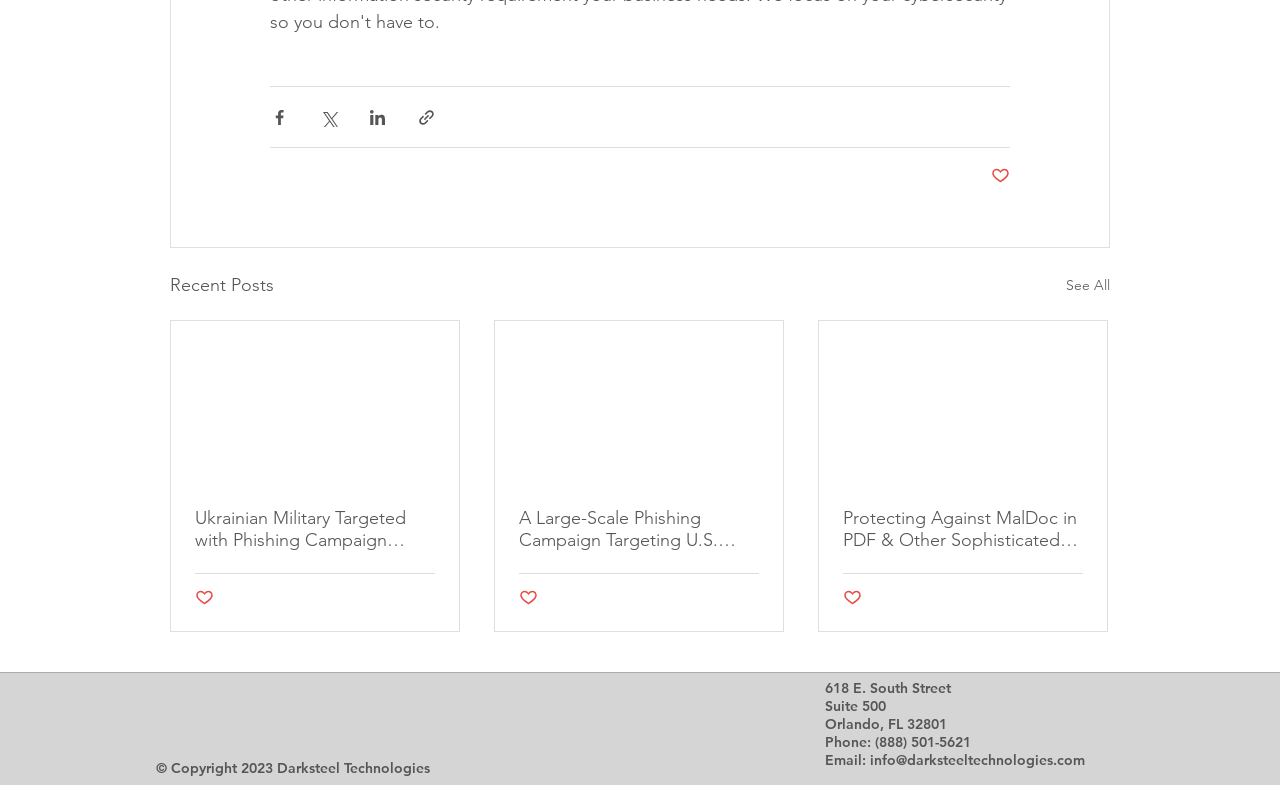What is the company name mentioned at the bottom of the page?
Answer briefly with a single word or phrase based on the image.

Darksteel Technologies